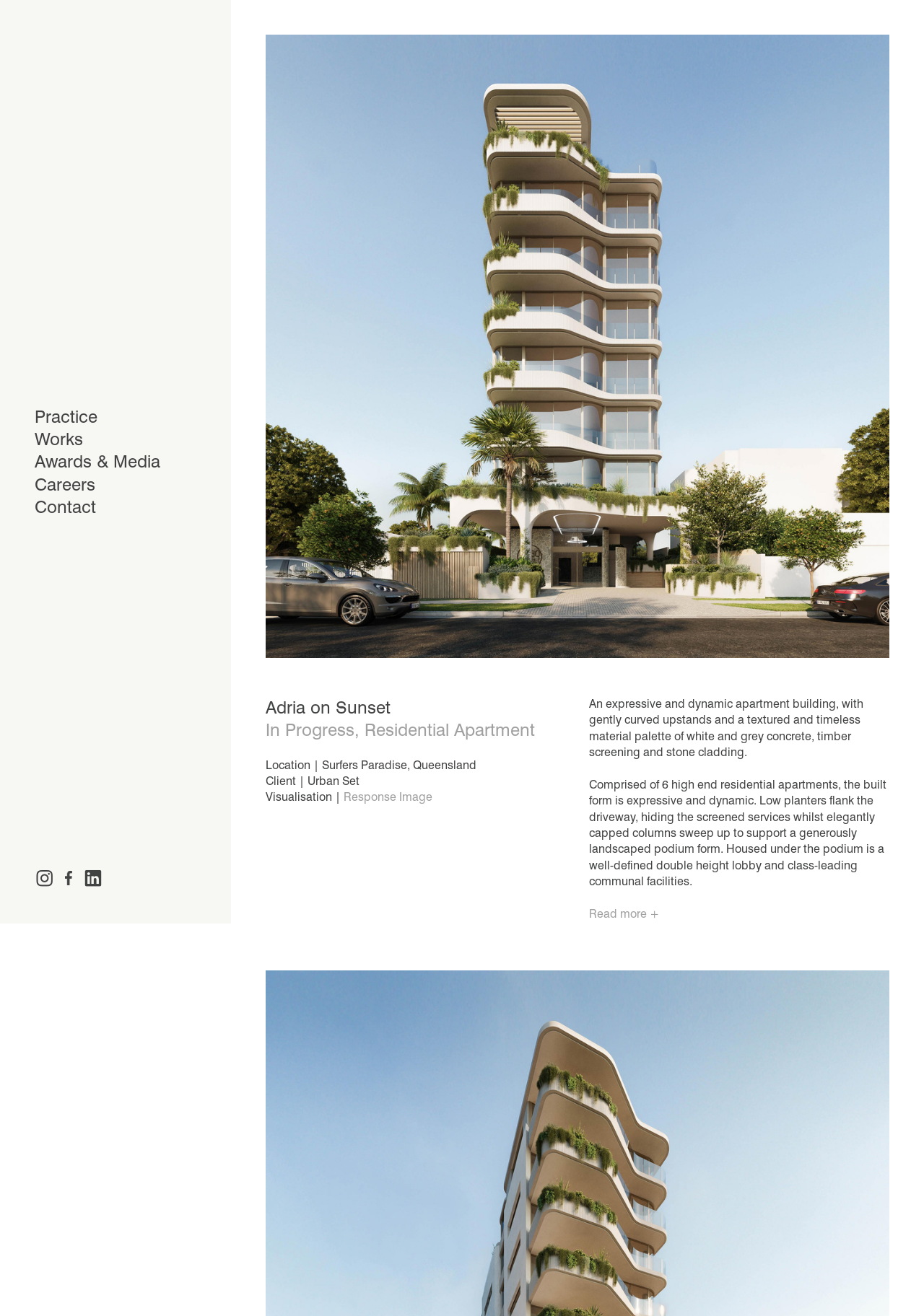Using the element description: "Awards & Media", determine the bounding box coordinates for the specified UI element. The coordinates should be four float numbers between 0 and 1, [left, top, right, bottom].

[0.038, 0.343, 0.173, 0.359]